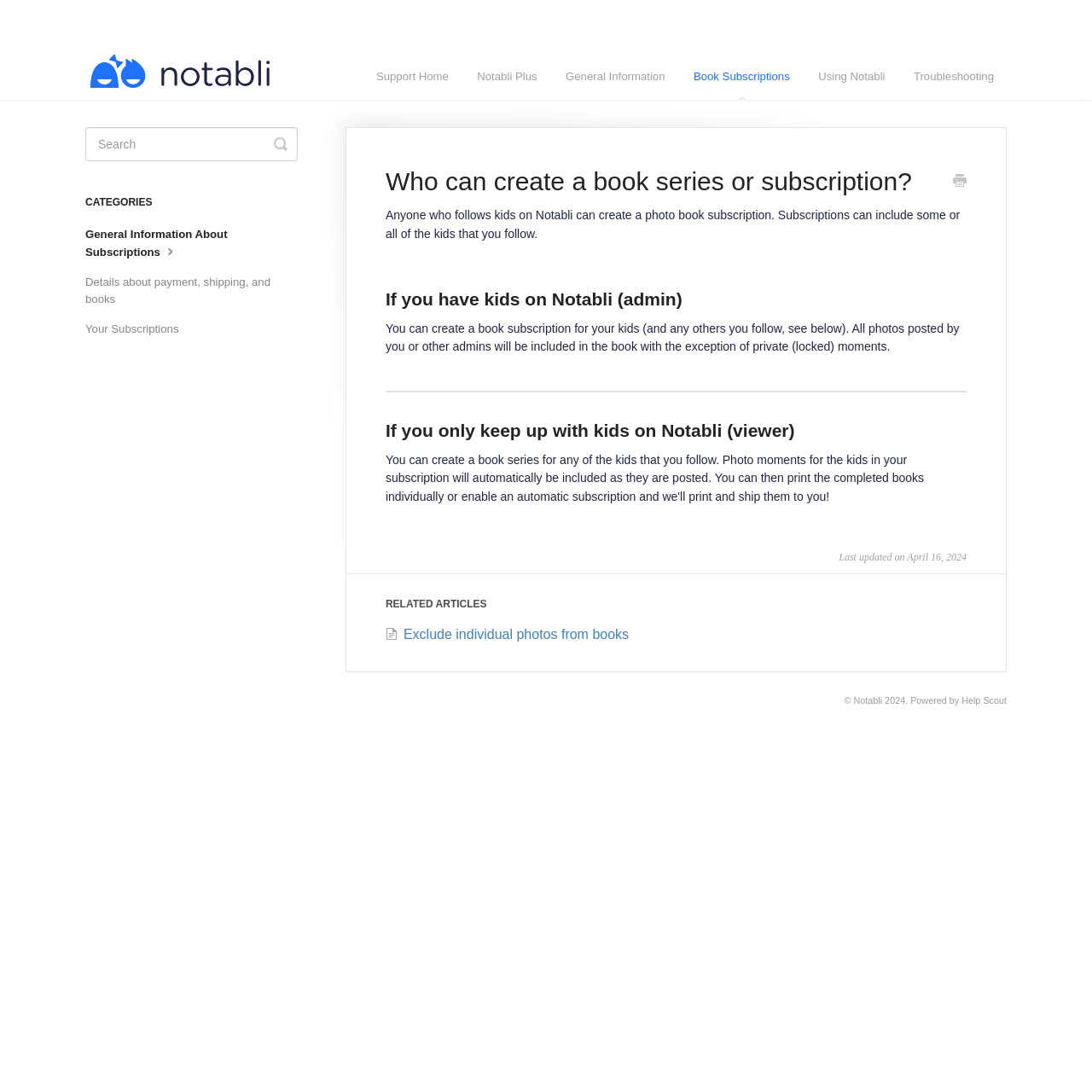Using the provided element description "General Information About Subscriptions", determine the bounding box coordinates of the UI element.

[0.078, 0.202, 0.285, 0.244]